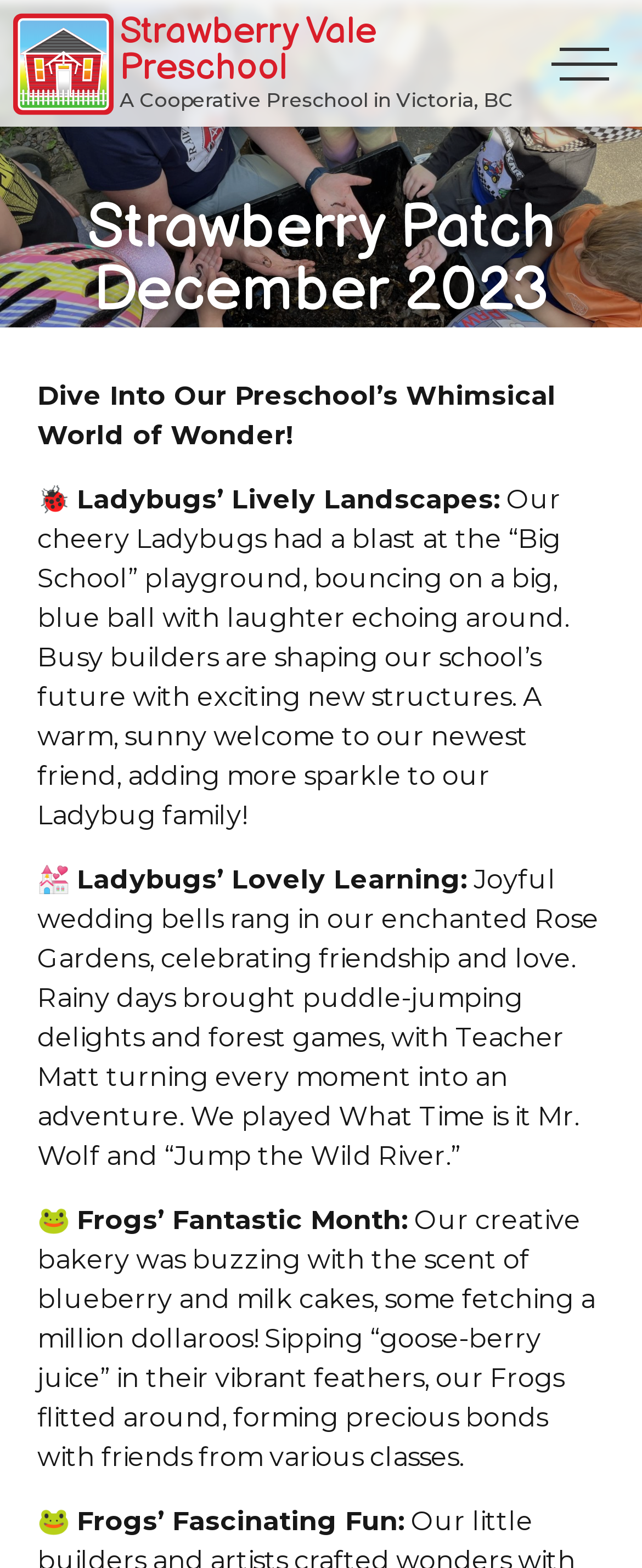What is the type of juice mentioned in the Frogs' activity?
Carefully analyze the image and provide a detailed answer to the question.

The type of juice can be found in the text 'Sipping “goose-berry juice” in their vibrant feathers...' which describes the Frogs' activity.